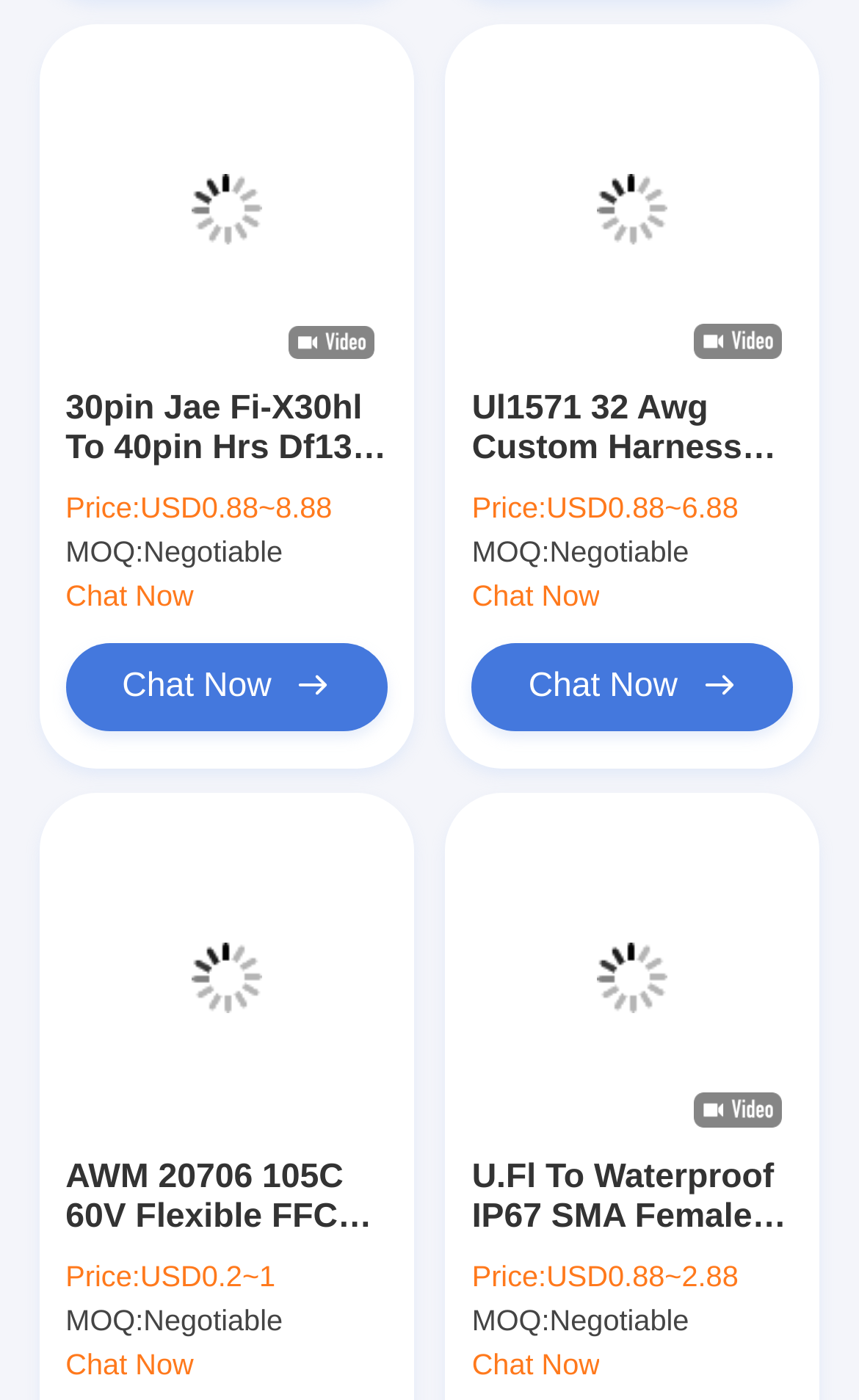How many products are listed on the webpage? Based on the image, give a response in one word or a short phrase.

5